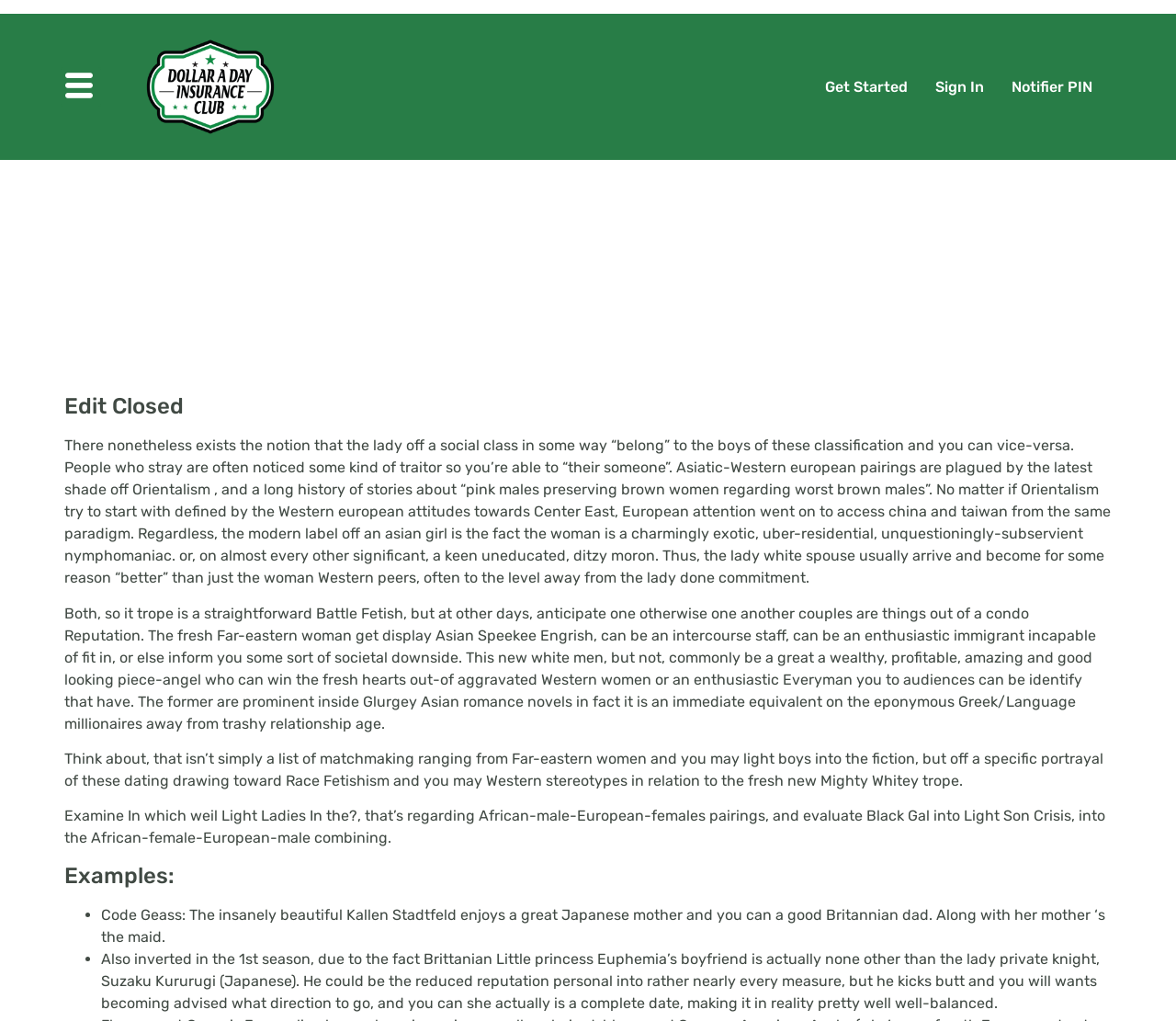Please determine the bounding box coordinates for the UI element described here. Use the format (top-left x, top-left y, bottom-right x, bottom-right y) with values bounded between 0 and 1: Services

None